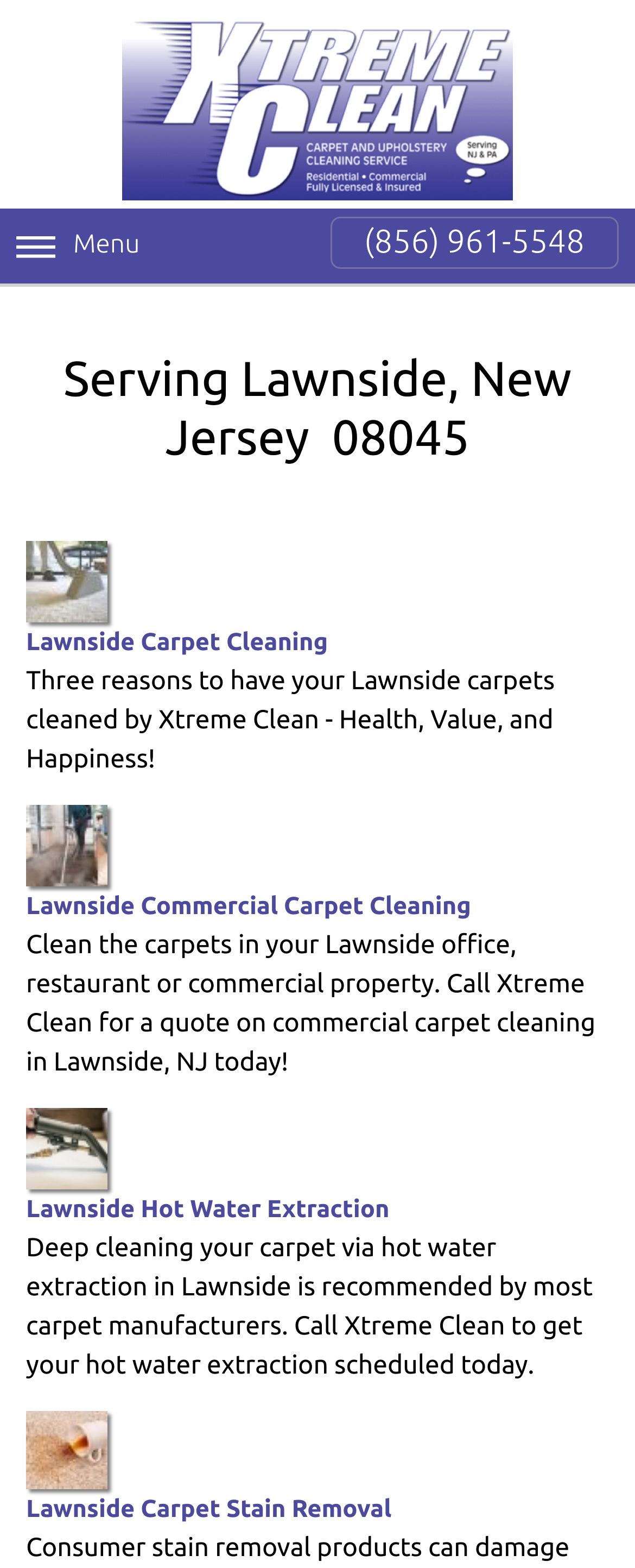What is the location served by Xtreme Clean?
Utilize the image to construct a detailed and well-explained answer.

I found this information by looking at the heading element that states 'Serving Lawnside, New Jersey 08045', which indicates the location served by Xtreme Clean.